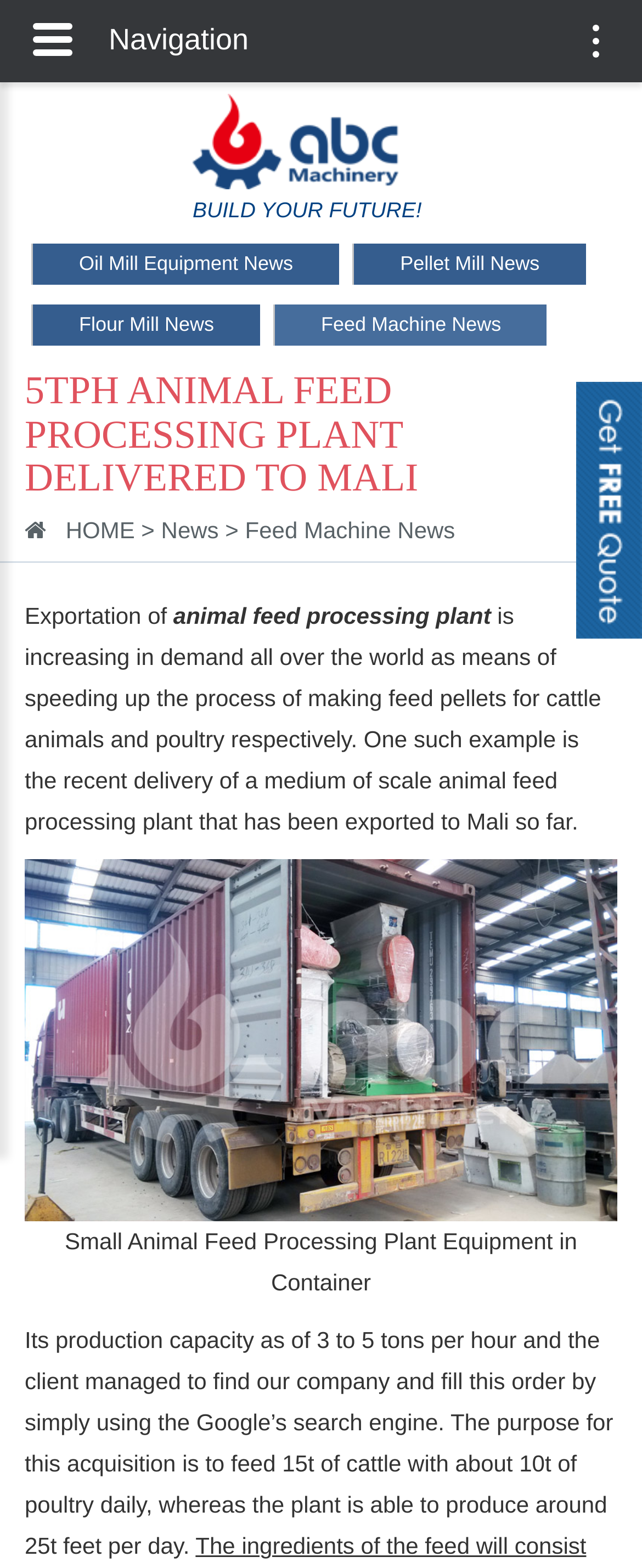Describe every aspect of the webpage comprehensively.

The webpage is about animal feed processing plants, specifically a 5TPH small animal feed processing plant designed for a Mali customer. At the top right corner, there is a button to toggle navigation. Below it, there is a prominent link "BUILD YOUR FUTURE!" with an accompanying image. 

On the top navigation bar, there are four links: "Oil Mill Equipment News", "Pellet Mill News", "Flour Mill News", and "Feed Machine News", evenly spaced across the page. 

The main content of the page starts with a heading "5TPH ANIMAL FEED PROCESSING PLANT DELIVERED TO MALI" followed by a brief introduction to the exportation of animal feed processing plants, which is increasing in demand worldwide. This text is positioned at the top center of the page.

Below the introduction, there is a horizontal navigation menu with links to "HOME", "News", and "Feed Machine News". 

The main content continues with a detailed description of the animal feed processing plant, including its production capacity and purpose. This text is positioned at the center of the page, spanning multiple lines. 

On the right side of the page, there is an image of an animal feed processing plant for small-scale business plans. Below the image, there is a brief description of the plant's equipment in a container. 

At the bottom of the page, there is a link to an unknown destination and a button with no text.